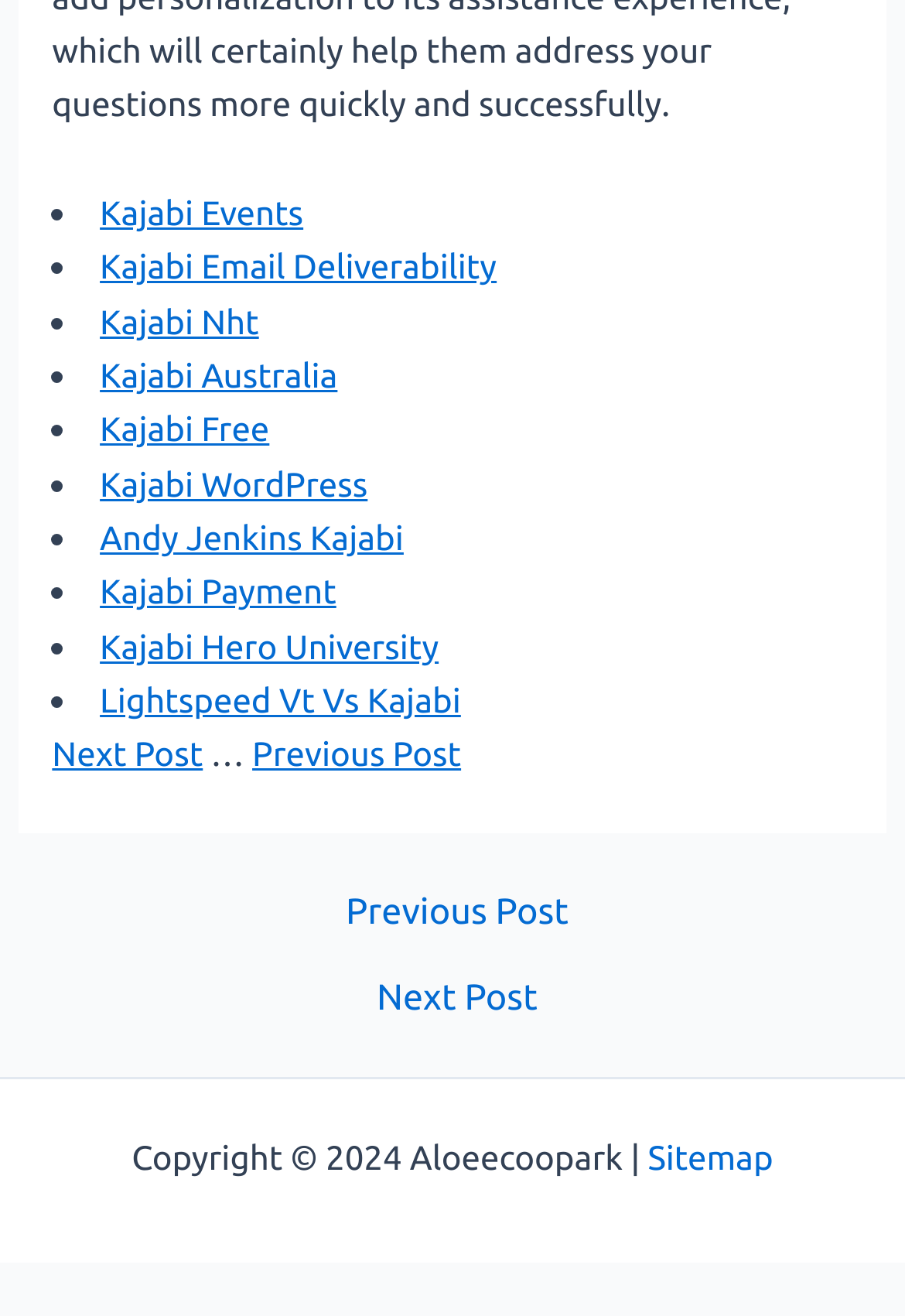What is the copyright year mentioned at the bottom of the webpage?
Please use the image to deliver a detailed and complete answer.

I looked at the bottom of the webpage and found the copyright information, which mentions the year 2024.